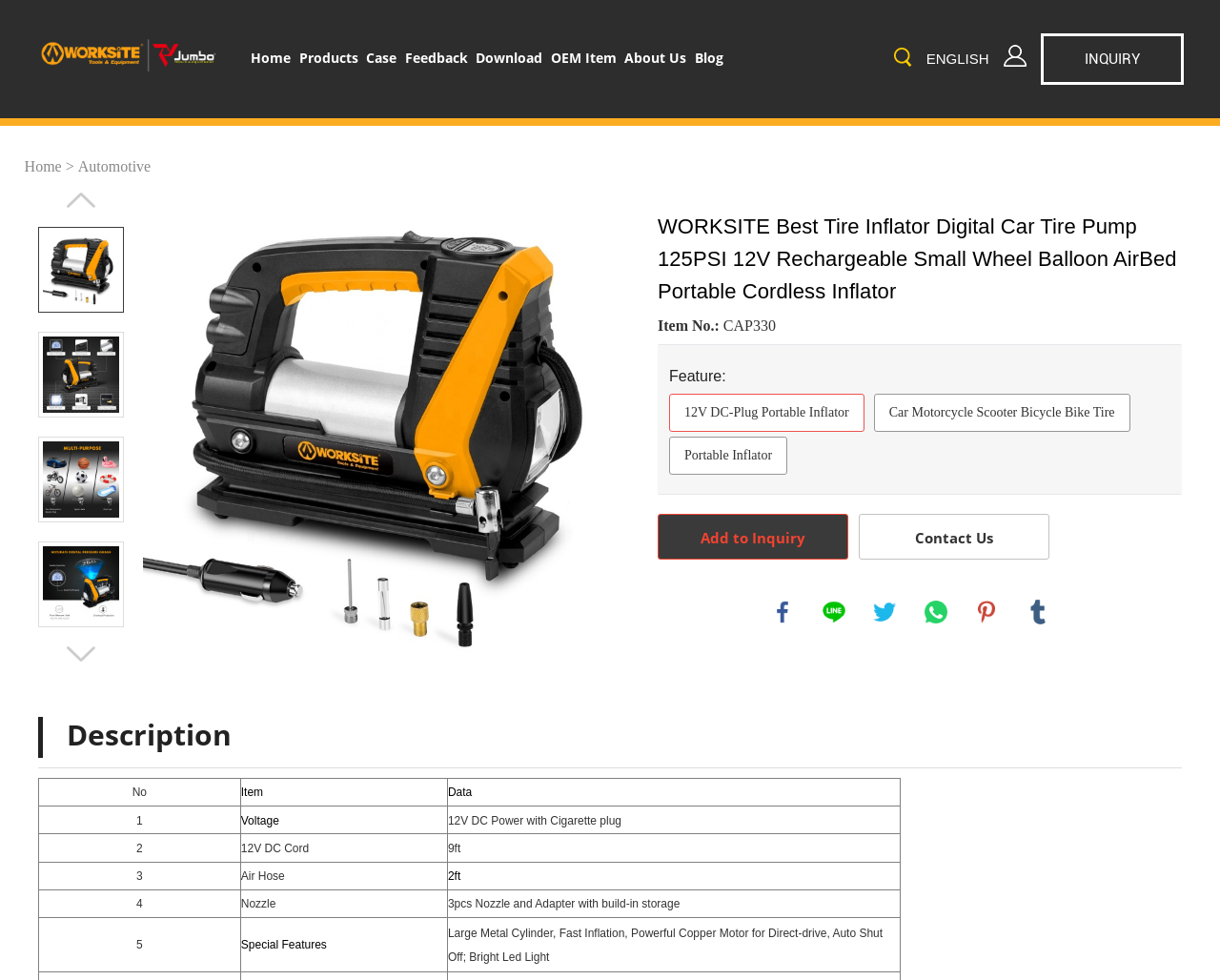Find the bounding box coordinates for the area that should be clicked to accomplish the instruction: "View the product details".

[0.032, 0.018, 0.101, 0.104]